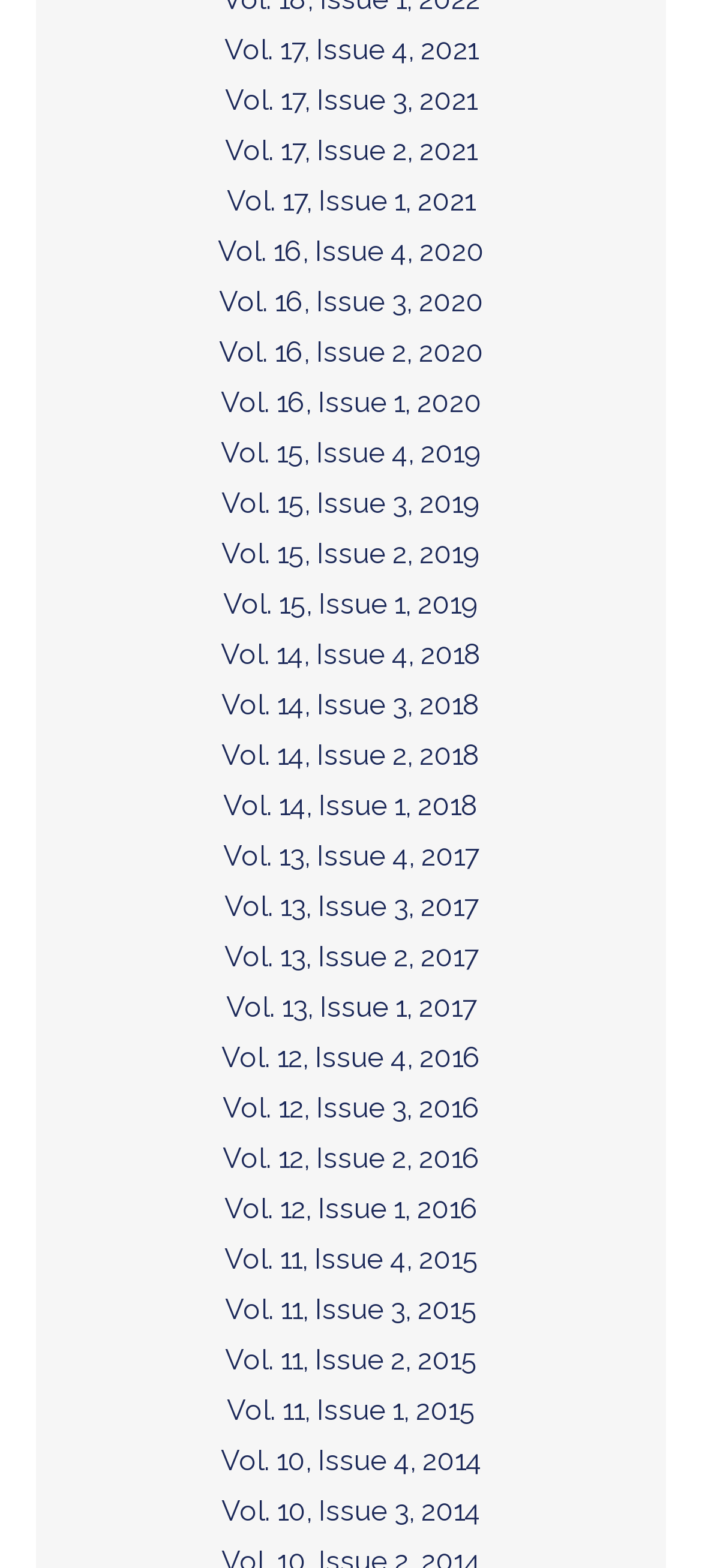What is the latest issue available?
Please answer the question with as much detail and depth as you can.

By examining the links on the webpage, I can see that the latest issue available is Vol. 17, Issue 4, 2021, which is located at the top of the list.